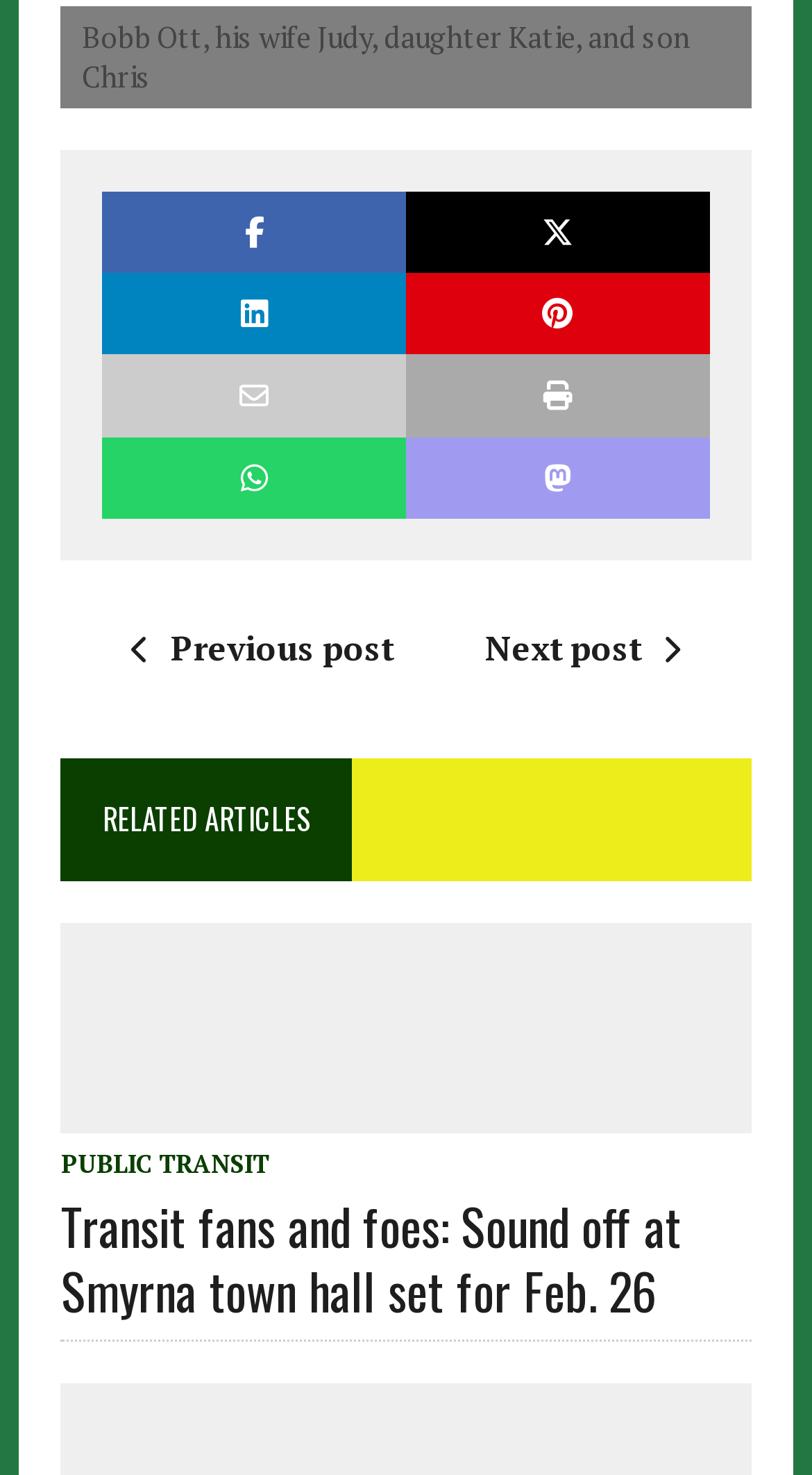How many links are there in the article section?
Please answer the question with as much detail as possible using the screenshot.

I counted the number of links in the article section and found 3 links: 'Transit fans and foes: Sound off at Smyrna town hall set for Feb. 26', 'PUBLIC TRANSIT', and another 'Transit fans and foes: Sound off at Smyrna town hall set for Feb. 26'.